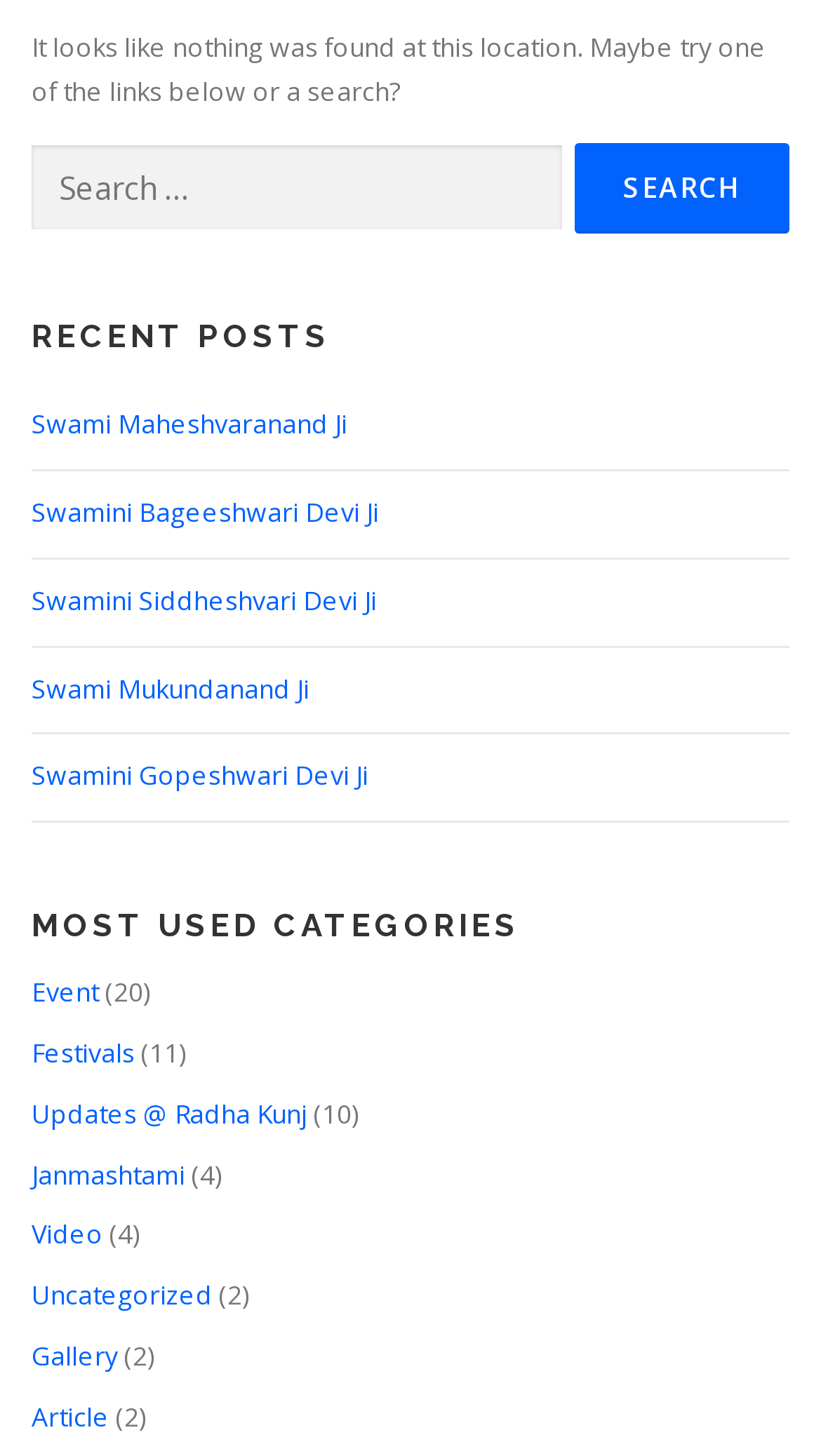Identify the bounding box coordinates for the UI element described as follows: "Updates @ Radha Kunj". Ensure the coordinates are four float numbers between 0 and 1, formatted as [left, top, right, bottom].

[0.038, 0.753, 0.374, 0.777]